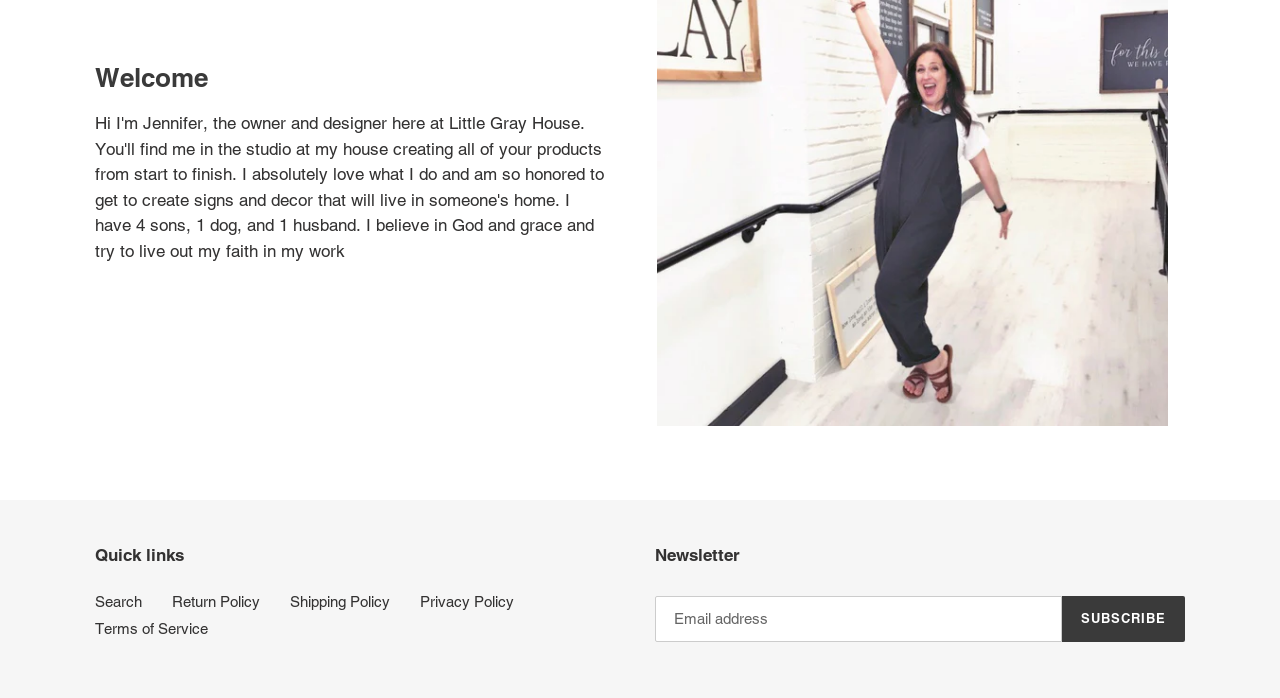Extract the bounding box coordinates for the UI element described as: "Subscribe".

[0.829, 0.854, 0.926, 0.92]